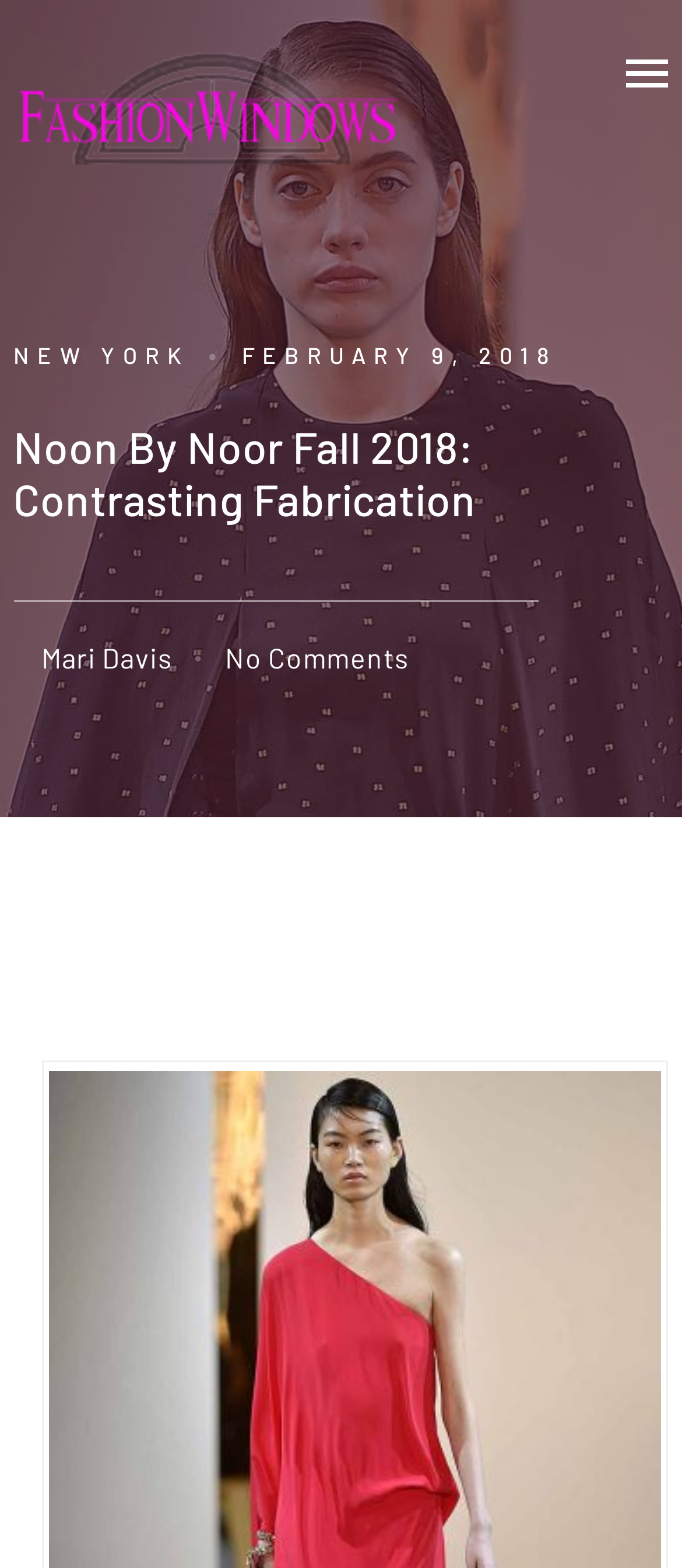What is the name of the fashion brand mentioned in the article?
Based on the screenshot, give a detailed explanation to answer the question.

I found the name of the fashion brand by looking at the main heading element that says 'Noon By Noor Fall 2018: Contrasting Fabrication' which is located at the top of the webpage.